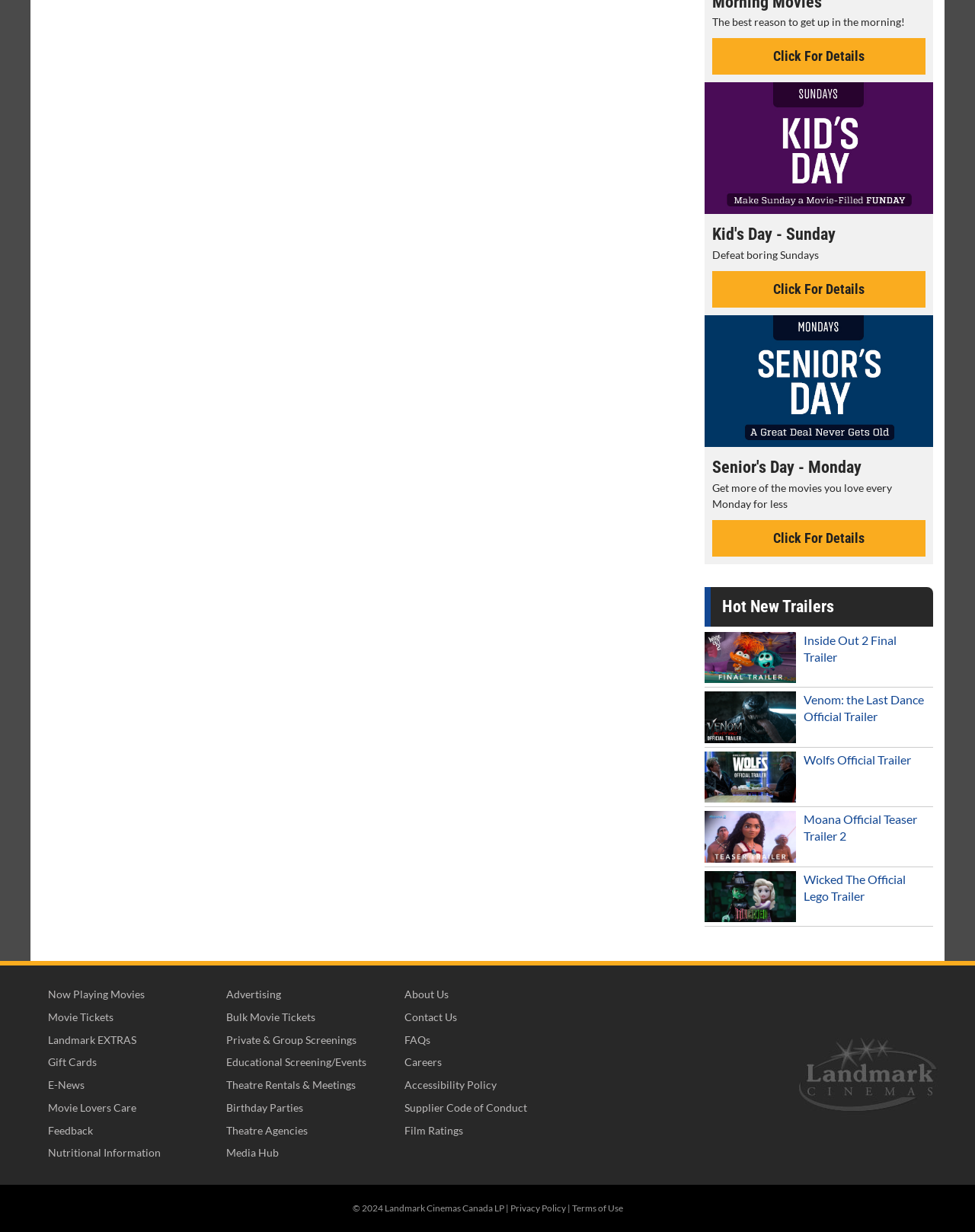Using the information shown in the image, answer the question with as much detail as possible: What is the purpose of the 'Landmark EXTRAS' link?

The 'Landmark EXTRAS' link is likely related to additional services or perks offered by the movie theater, such as premium formats or special experiences, which are not directly related to movie tickets or showtimes.